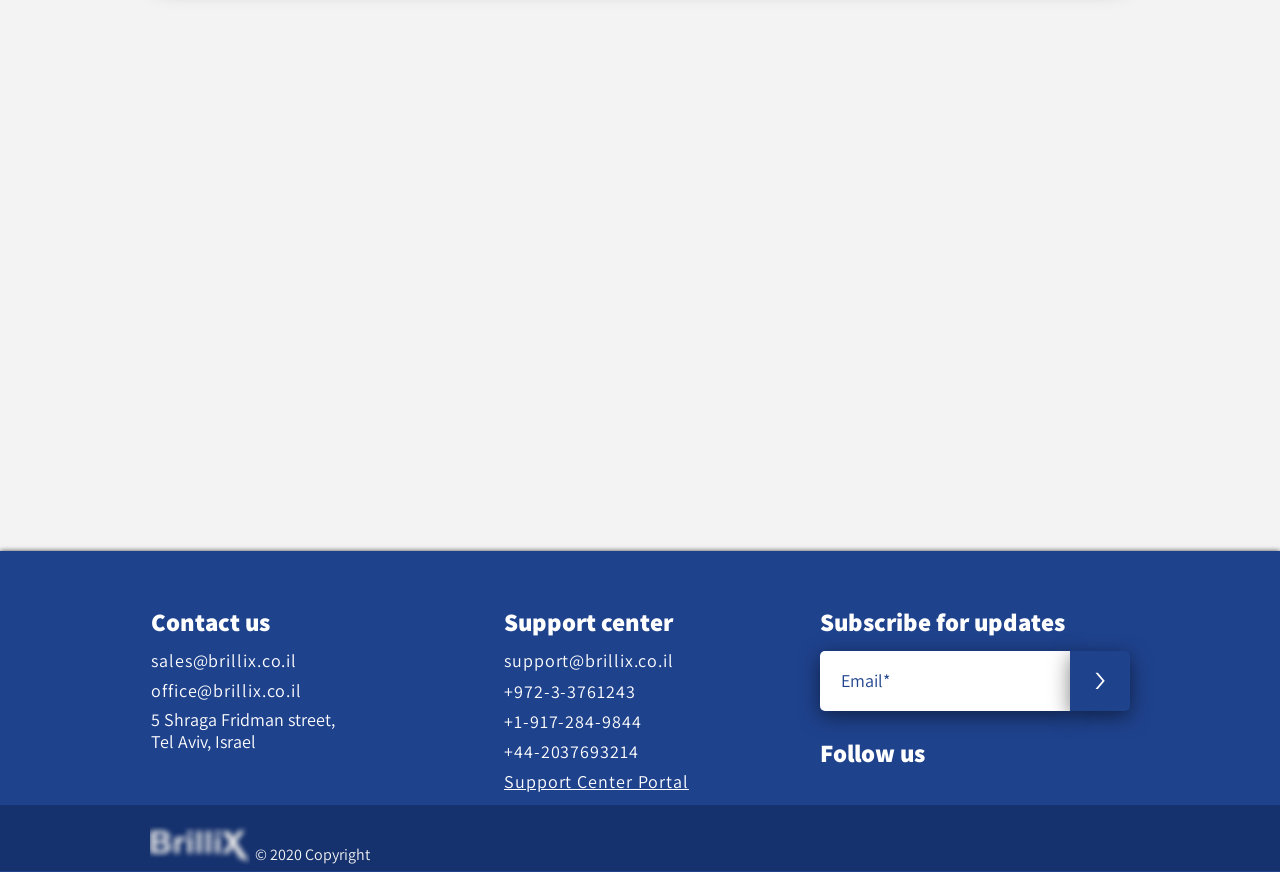Please find the bounding box coordinates (top-left x, top-left y, bottom-right x, bottom-right y) in the screenshot for the UI element described as follows: aria-label="Facebook"

[0.741, 0.849, 0.76, 0.878]